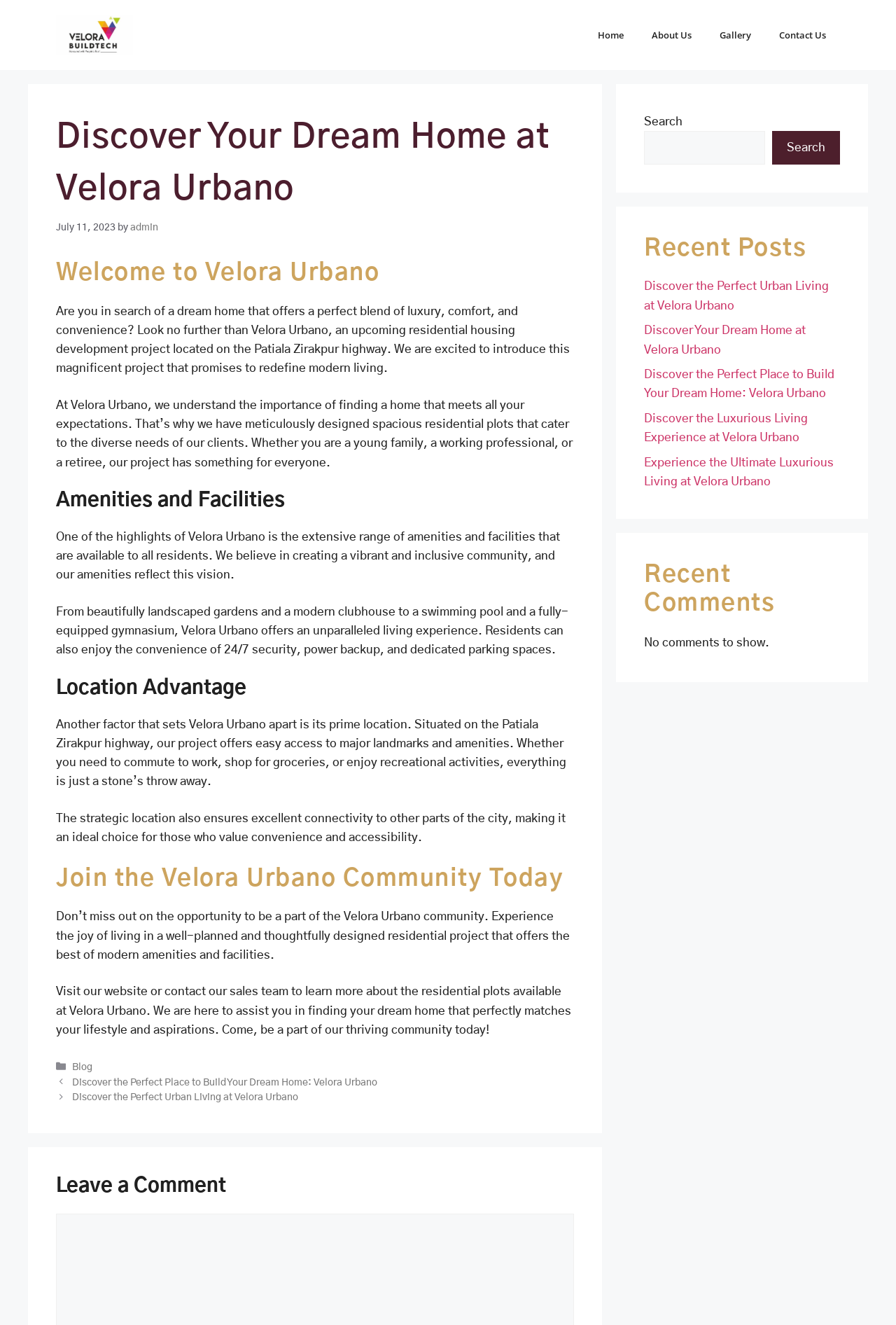What is the location of Velora Urbano?
Analyze the image and provide a thorough answer to the question.

The location of Velora Urbano is mentioned in the paragraph 'Another factor that sets Velora Urbano apart is its prime location. Situated on the Patiala Zirakpur highway, our project offers easy access to major landmarks and amenities.'